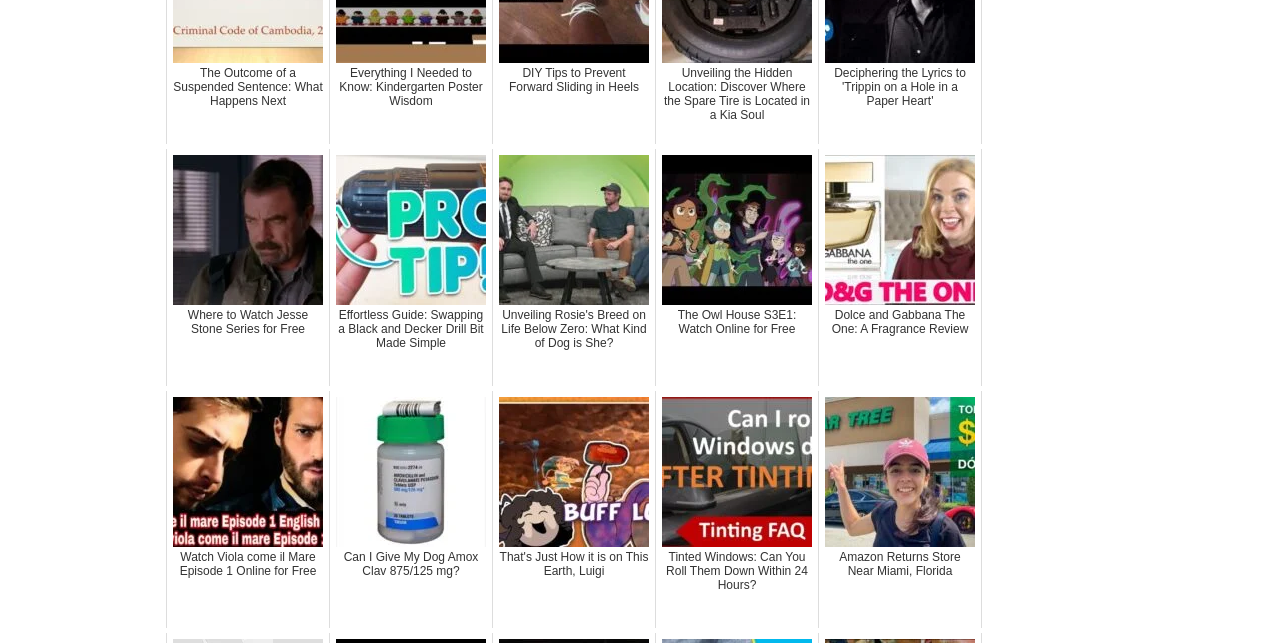Please specify the bounding box coordinates of the element that should be clicked to execute the given instruction: 'Watch The Owl House S3E1 online for free'. Ensure the coordinates are four float numbers between 0 and 1, expressed as [left, top, right, bottom].

[0.512, 0.232, 0.64, 0.601]